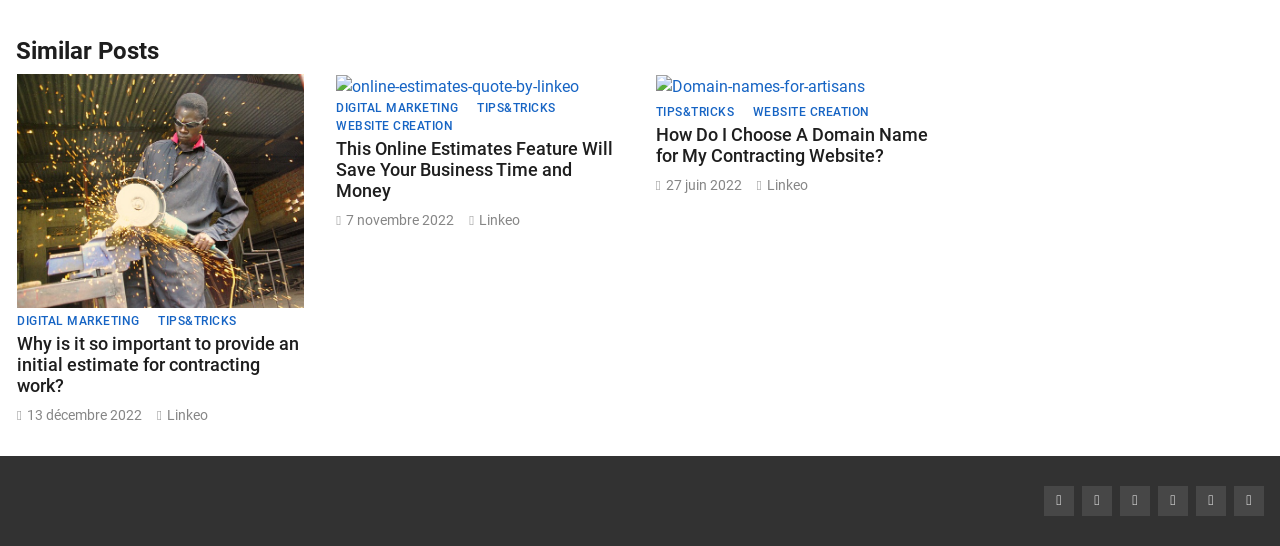Identify the bounding box coordinates for the region to click in order to carry out this instruction: "Click on 'WEBSITE CREATION'". Provide the coordinates using four float numbers between 0 and 1, formatted as [left, top, right, bottom].

[0.263, 0.213, 0.354, 0.246]